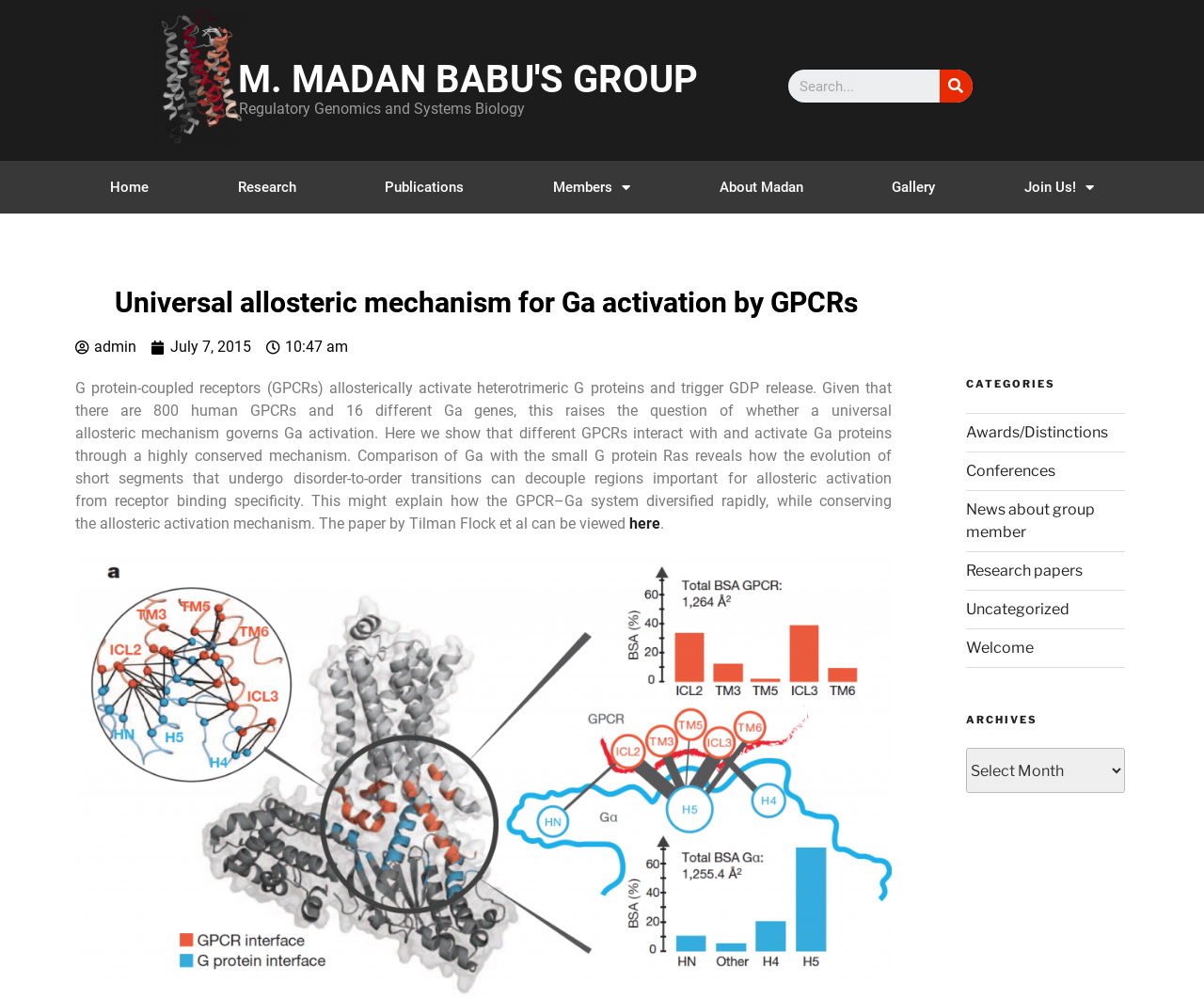Please provide the bounding box coordinates for the element that needs to be clicked to perform the following instruction: "Read the article by Dylan Tweney". The coordinates should be given as four float numbers between 0 and 1, i.e., [left, top, right, bottom].

None